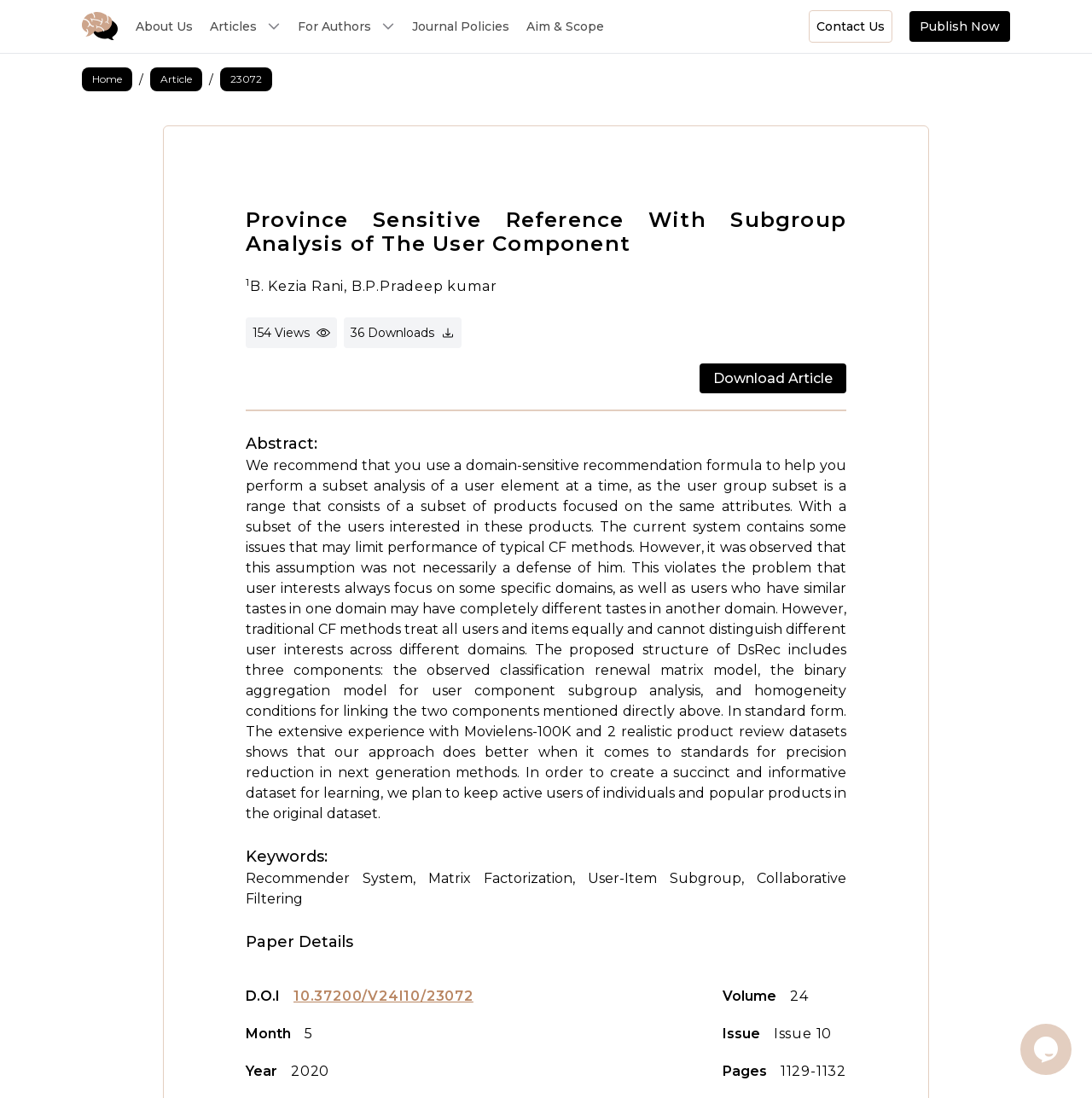Determine the bounding box coordinates for the clickable element required to fulfill the instruction: "Click the 'Download Article' link". Provide the coordinates as four float numbers between 0 and 1, i.e., [left, top, right, bottom].

[0.641, 0.331, 0.775, 0.358]